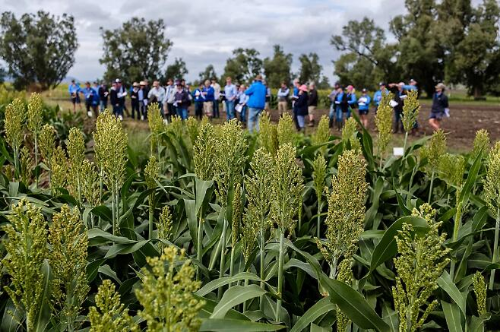What is the purpose of the event?
Please give a well-detailed answer to the question.

The purpose of the event can be inferred by analyzing the atmosphere of the image, which conveys a sense of collaboration and learning, highlighting the importance of innovative farming practices and weed management strategies in modern agriculture, and the caption mentions an organized demonstration or educational event focused on the effectiveness of herbicide applications.